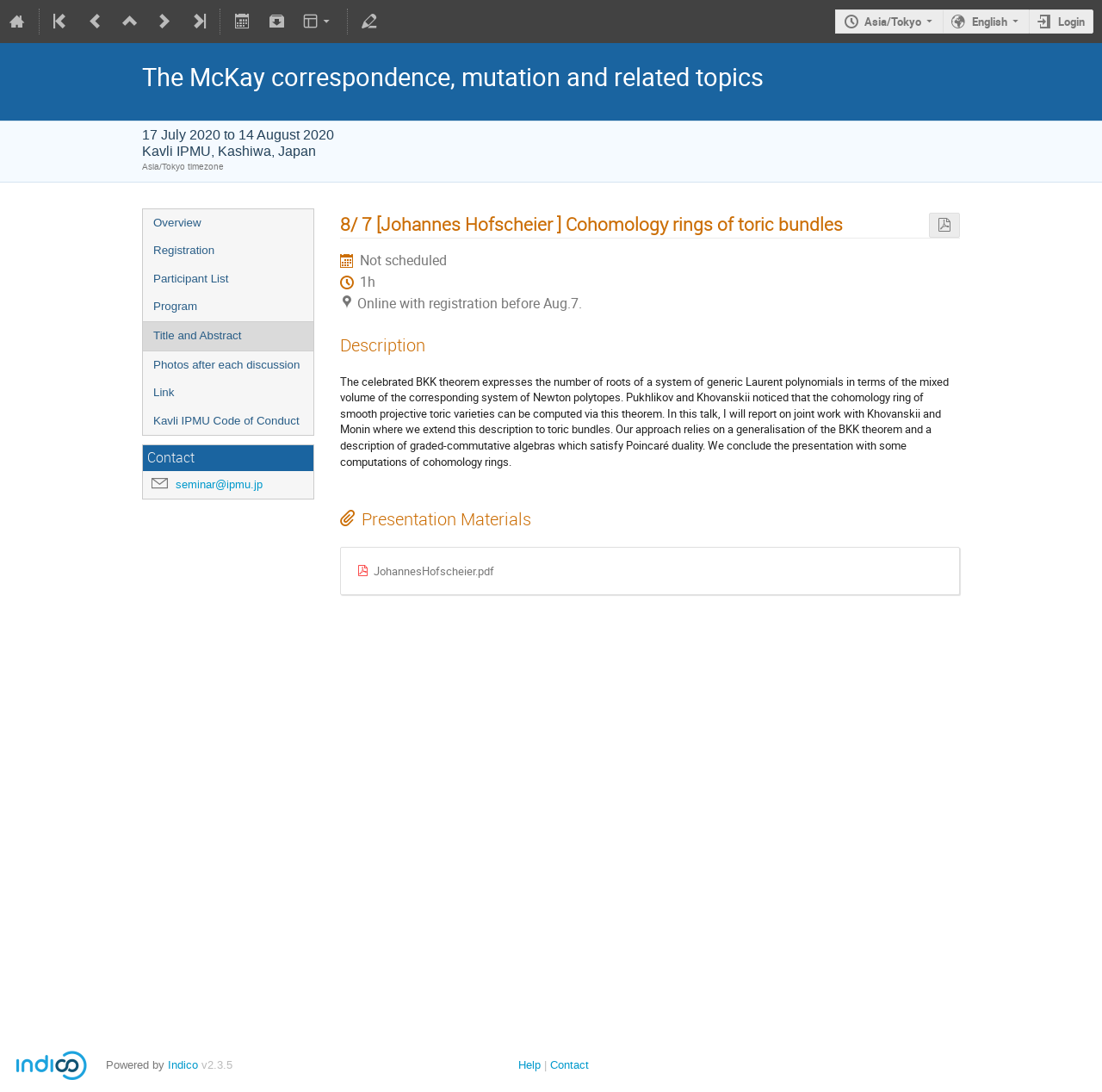Show the bounding box coordinates of the region that should be clicked to follow the instruction: "Login to the system."

[0.933, 0.008, 0.992, 0.031]